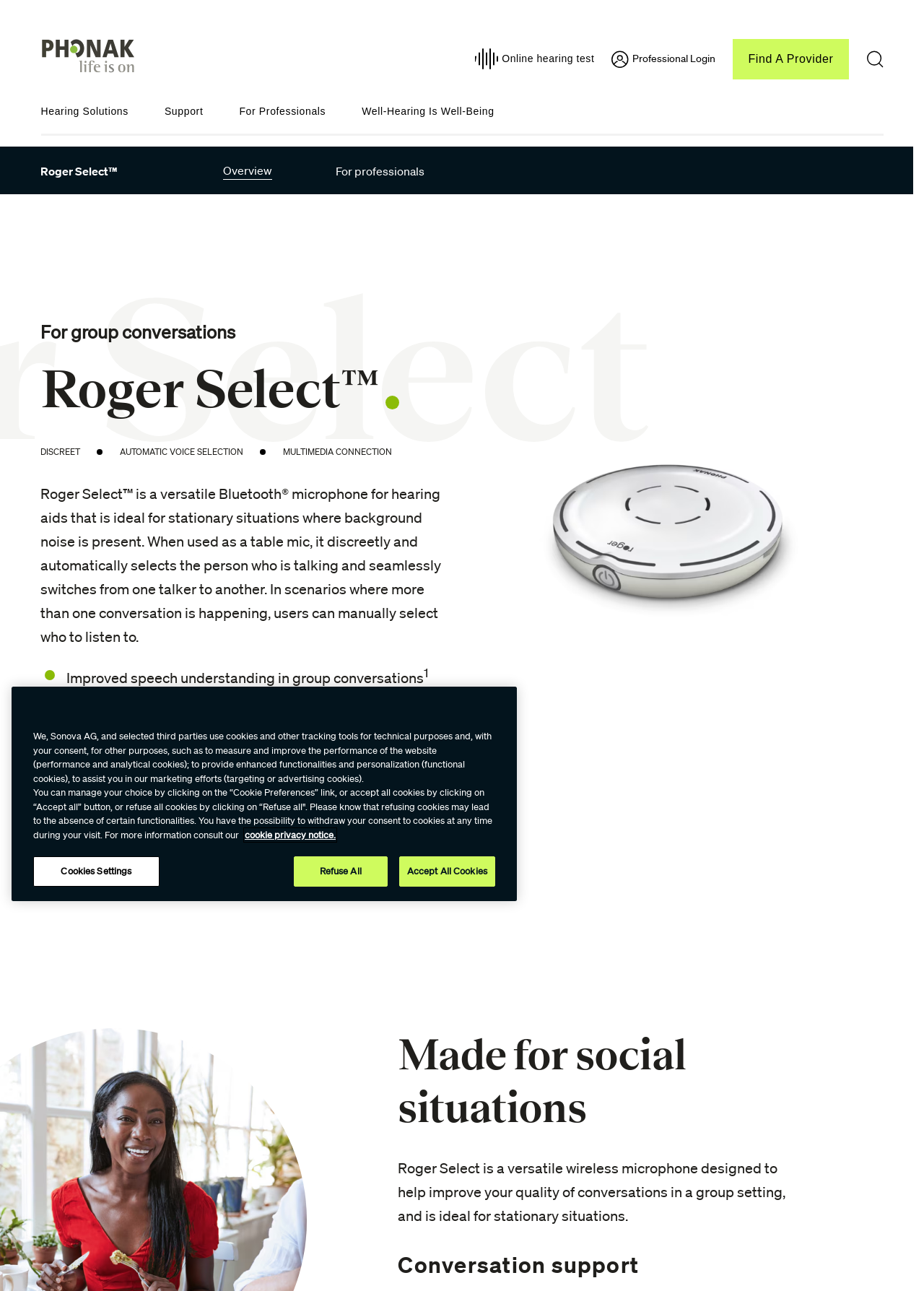Find and indicate the bounding box coordinates of the region you should select to follow the given instruction: "Click the Search button".

[0.937, 0.039, 0.956, 0.053]